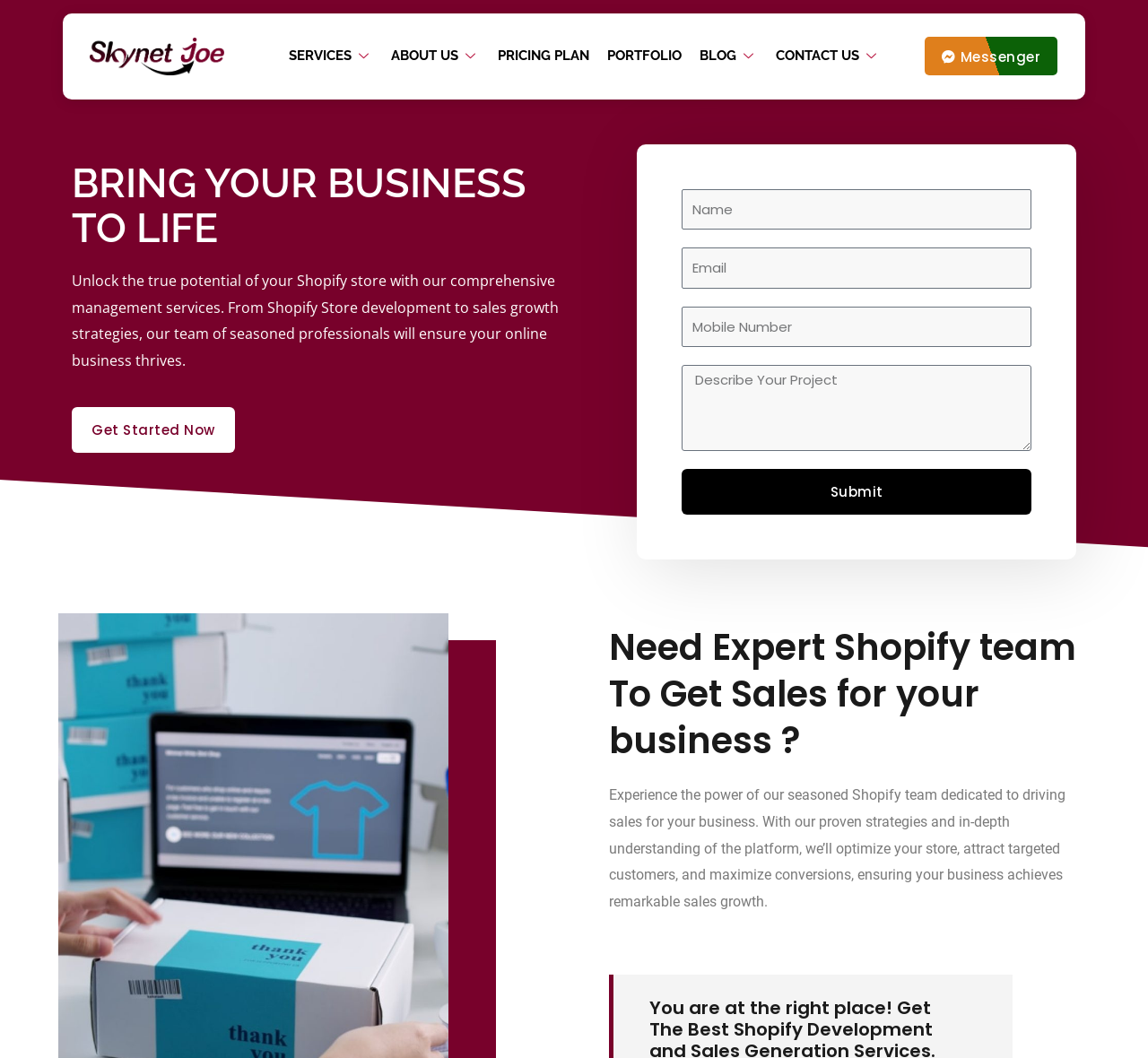Identify the headline of the webpage and generate its text content.

BRING YOUR BUSINESS TO LIFE